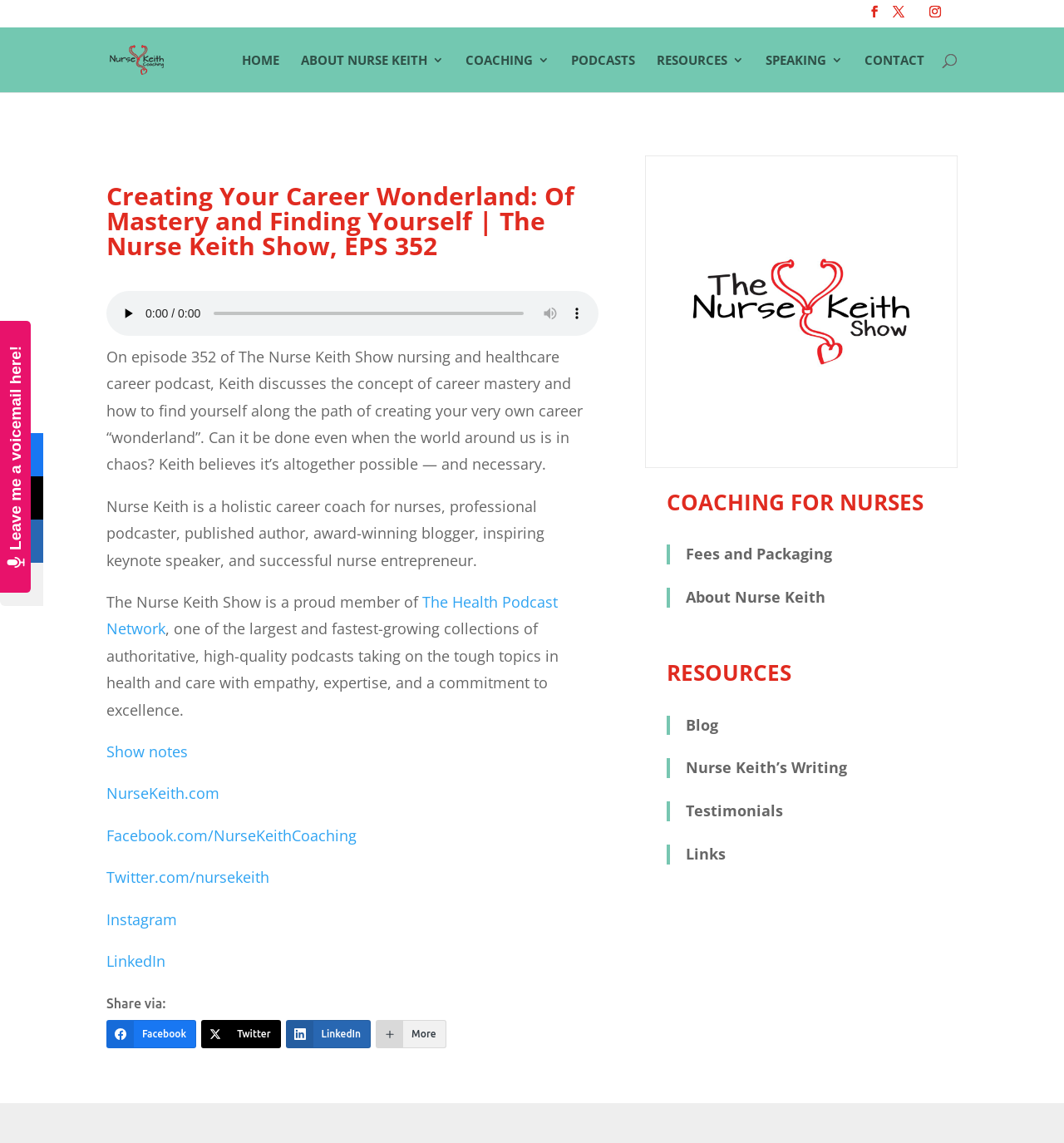Please identify the bounding box coordinates of the element that needs to be clicked to execute the following command: "Read the show notes". Provide the bounding box using four float numbers between 0 and 1, formatted as [left, top, right, bottom].

[0.1, 0.649, 0.177, 0.666]